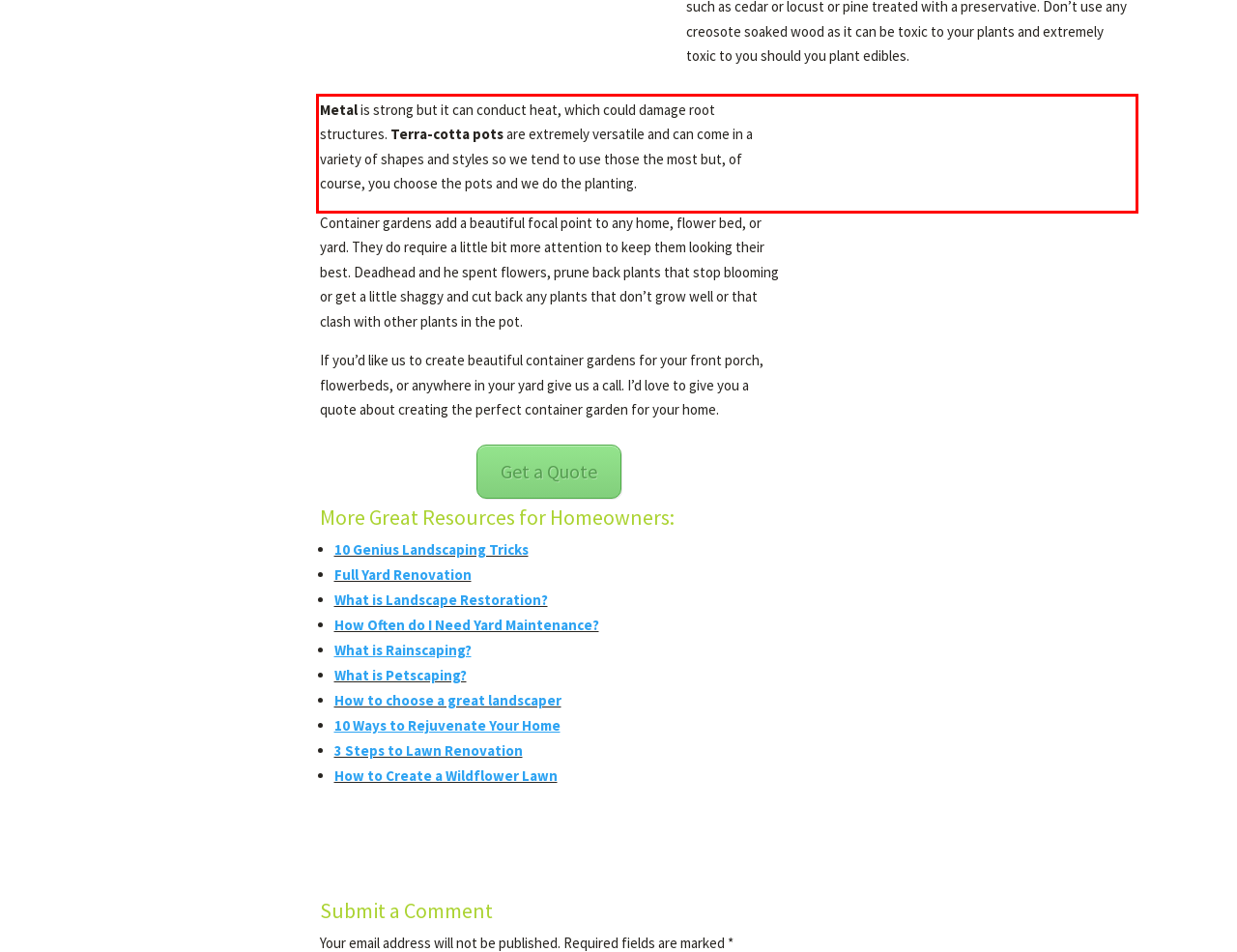Given a screenshot of a webpage with a red bounding box, extract the text content from the UI element inside the red bounding box.

Metal is strong but it can conduct heat, which could damage root structures. Terra-cotta pots are extremely versatile and can come in a variety of shapes and styles so we tend to use those the most but, of course, you choose the pots and we do the planting.